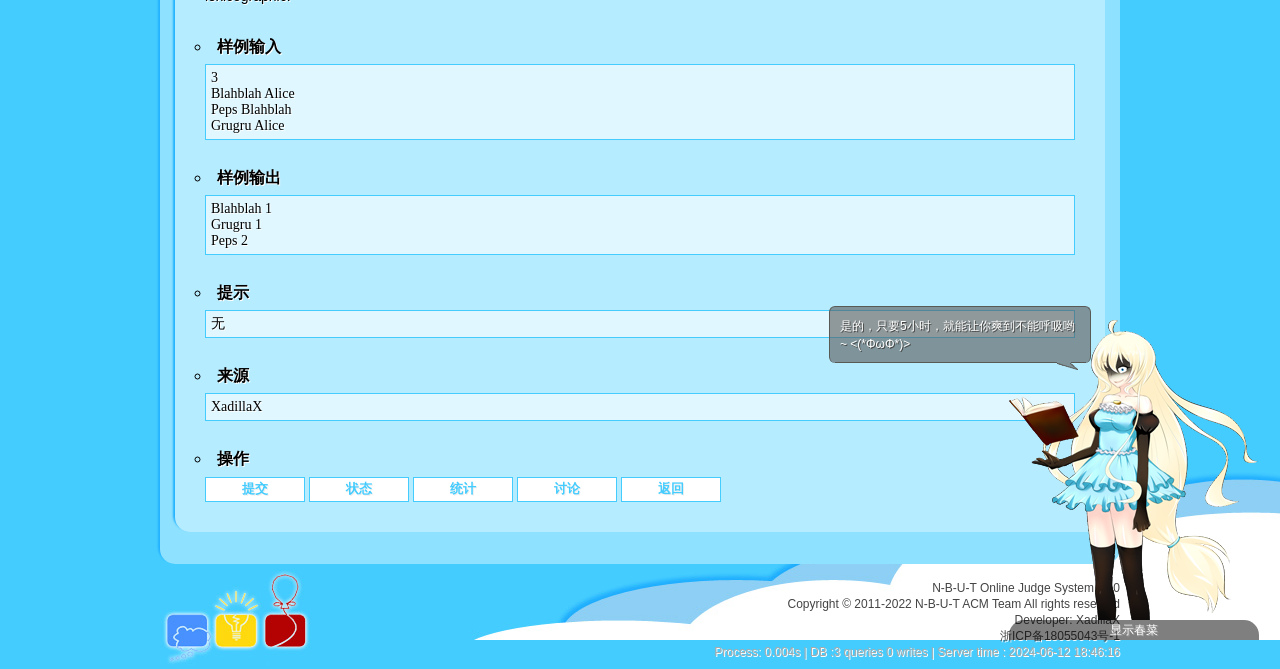Refer to the element description value="讨论" and identify the corresponding bounding box in the screenshot. Format the coordinates as (top-left x, top-left y, bottom-right x, bottom-right y) with values in the range of 0 to 1.

[0.404, 0.712, 0.482, 0.75]